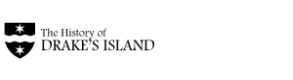Generate a complete and detailed caption for the image.

The image features a stylized logo or banner that prominently displays the text "The History of DRAKE'S ISLAND," set against a simple monochromatic background. This visual element, likely used for branding or as a heading, signifies the focus of the associated content, which delves into the historical narrative of Drake's Island. The logo combines a traditional emblematic design, which may include representations relevant to the island's history, thus enhancing the thematic coherence of the webpage dedicated to exploring the past and significance of this notable location.